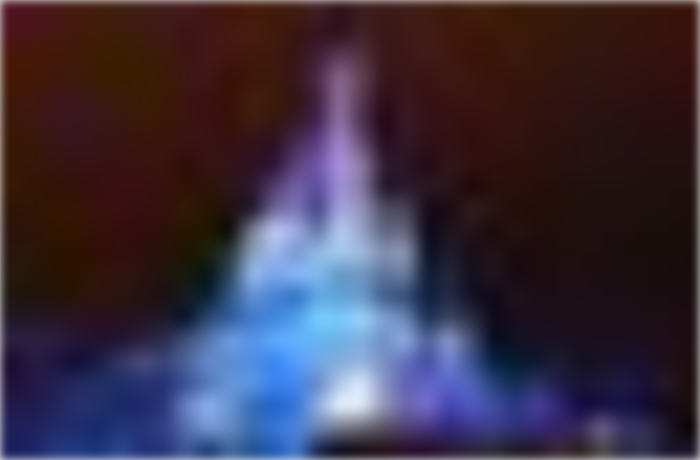What emotion does the castle's appearance evoke?
Could you answer the question with a detailed and thorough explanation?

The caption states that the nighttime scene captures a sense of wonder, evoking feelings of nostalgia and dreaminess, as the castle appears to shimmer, inviting viewers into a realm of fantasy.